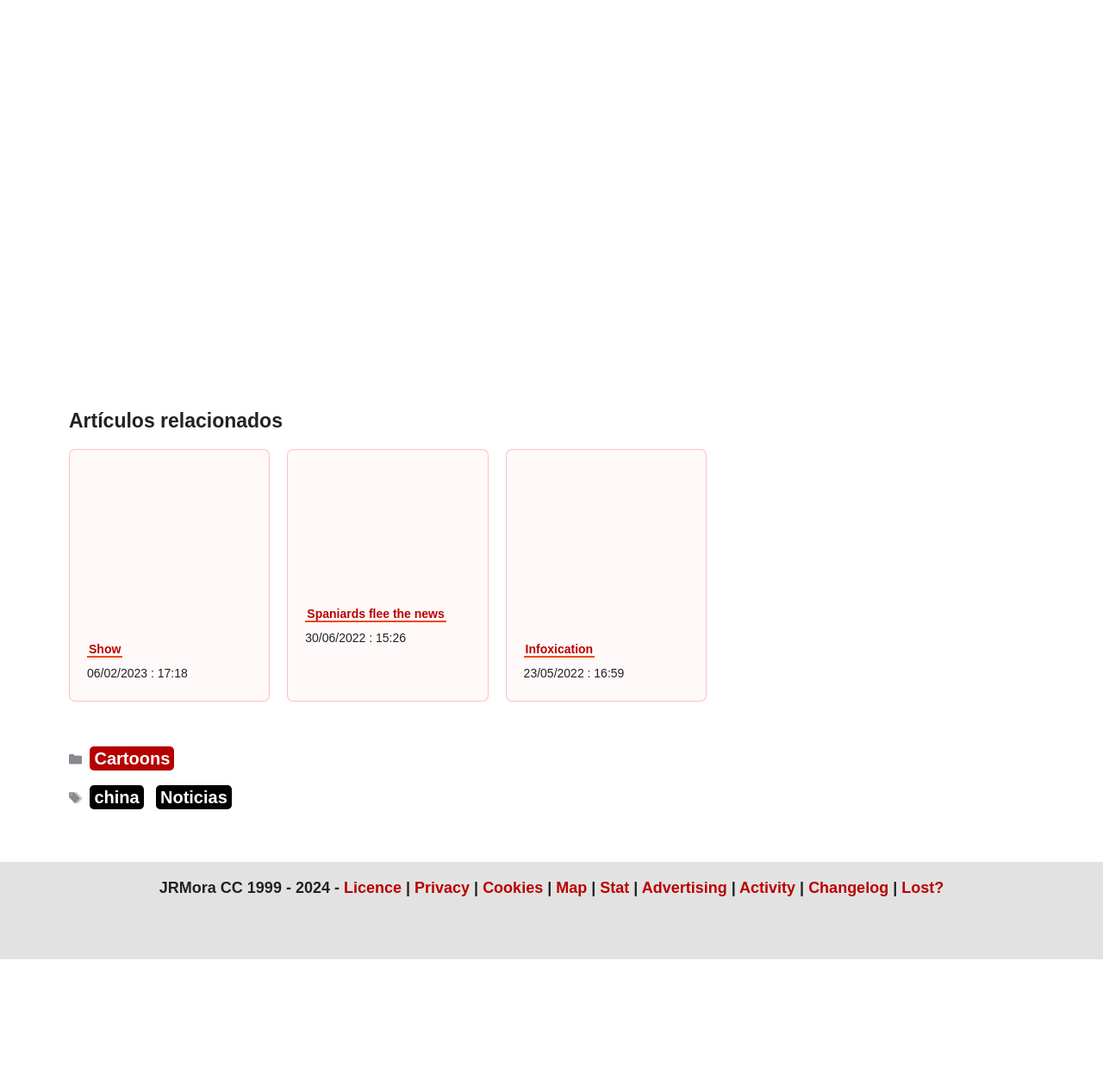Identify the bounding box coordinates for the UI element described as: "Spaniards flee the news".

[0.277, 0.555, 0.405, 0.57]